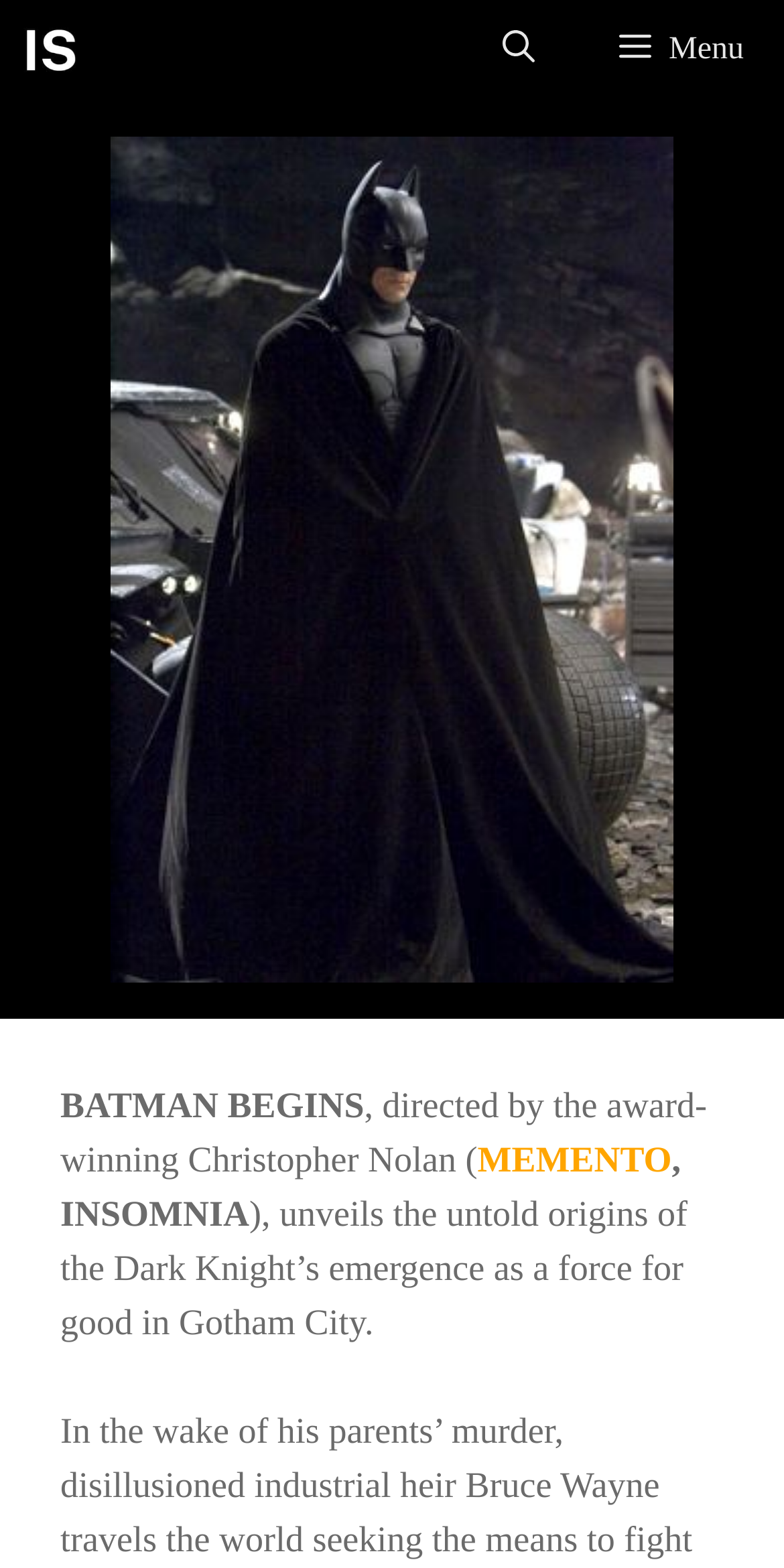What is the name of another movie by the same director?
Look at the image and provide a short answer using one word or a phrase.

MEMENTO